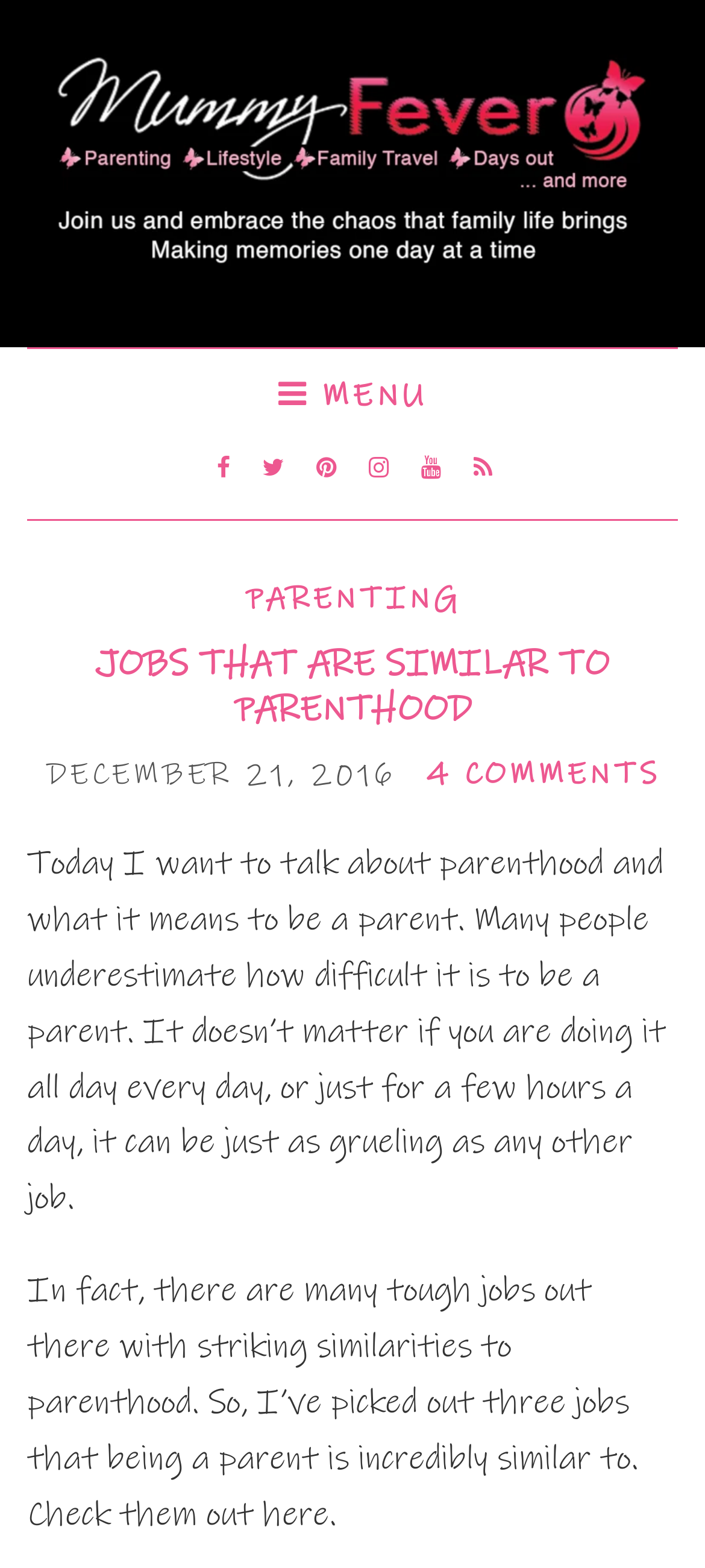Please respond to the question with a concise word or phrase:
How many comments does the article have?

4 COMMENTS